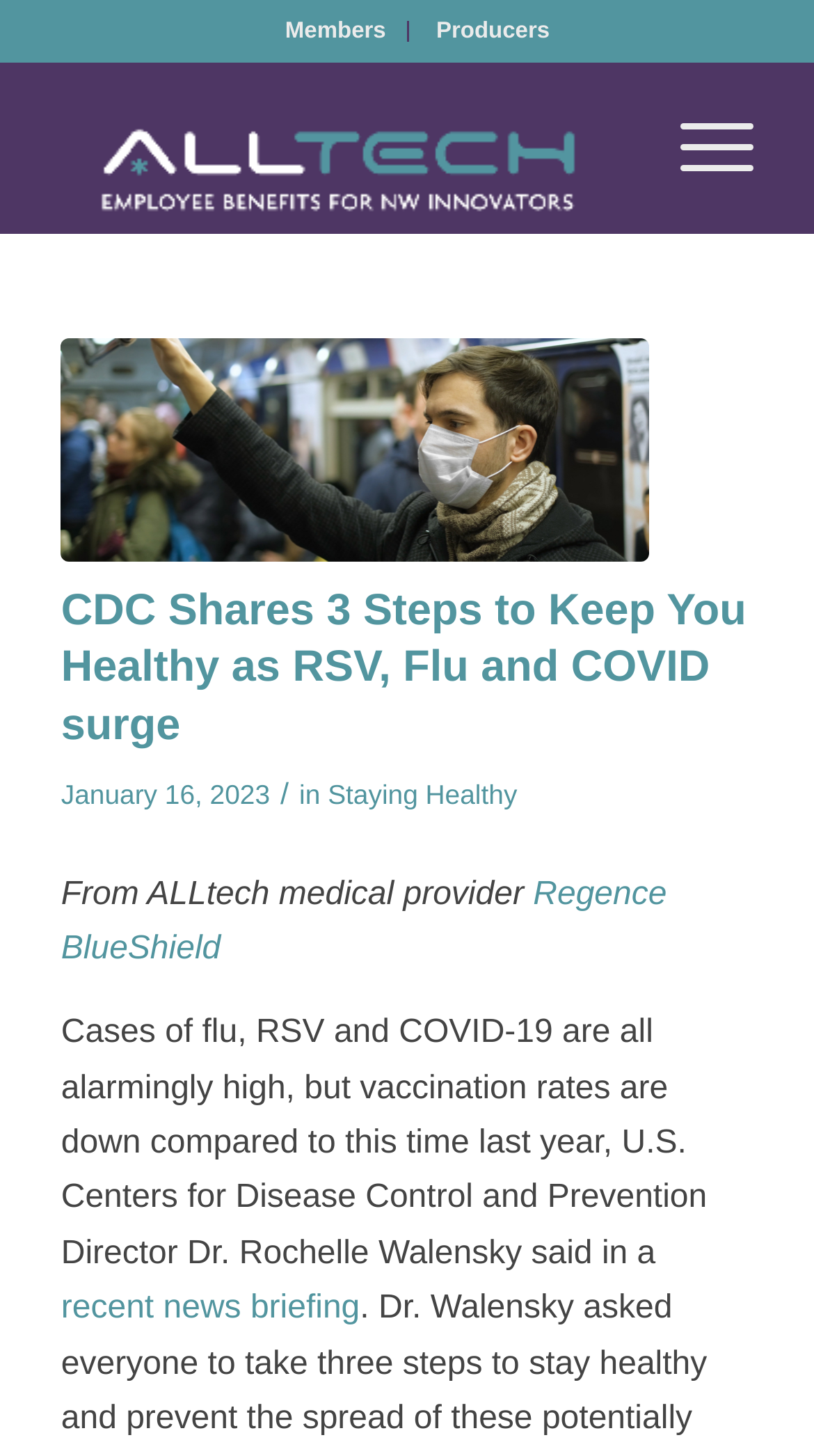Bounding box coordinates are specified in the format (top-left x, top-left y, bottom-right x, bottom-right y). All values are floating point numbers bounded between 0 and 1. Please provide the bounding box coordinate of the region this sentence describes: aria-label="More actions"

None